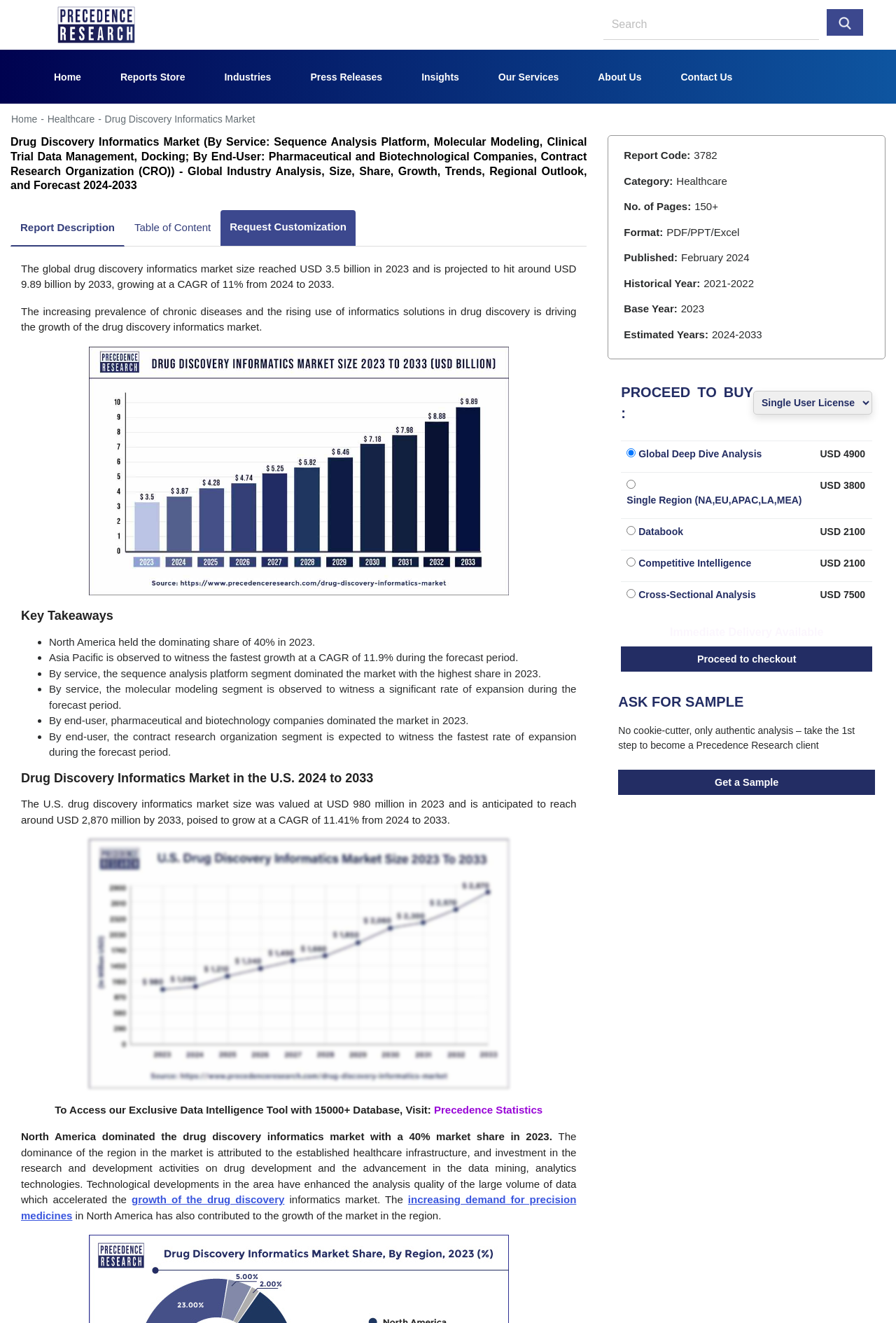Identify the bounding box coordinates of the clickable section necessary to follow the following instruction: "visit precedence research". The coordinates should be presented as four float numbers from 0 to 1, i.e., [left, top, right, bottom].

[0.064, 0.014, 0.151, 0.022]